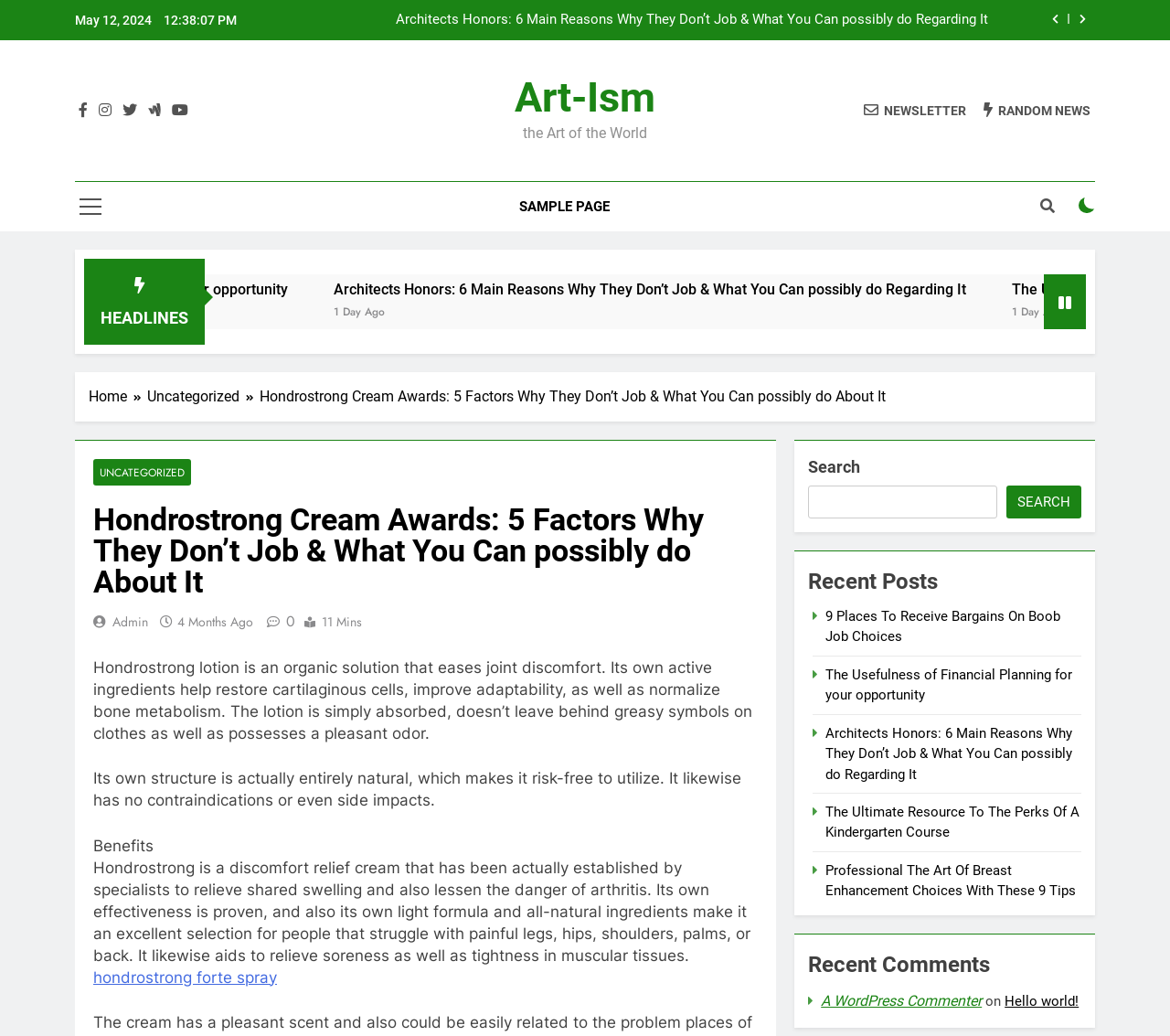Using the information in the image, could you please answer the following question in detail:
What is the date of the article?

I found the date of the article by looking at the top of the webpage, where it says 'May 12, 2024' in a static text element.